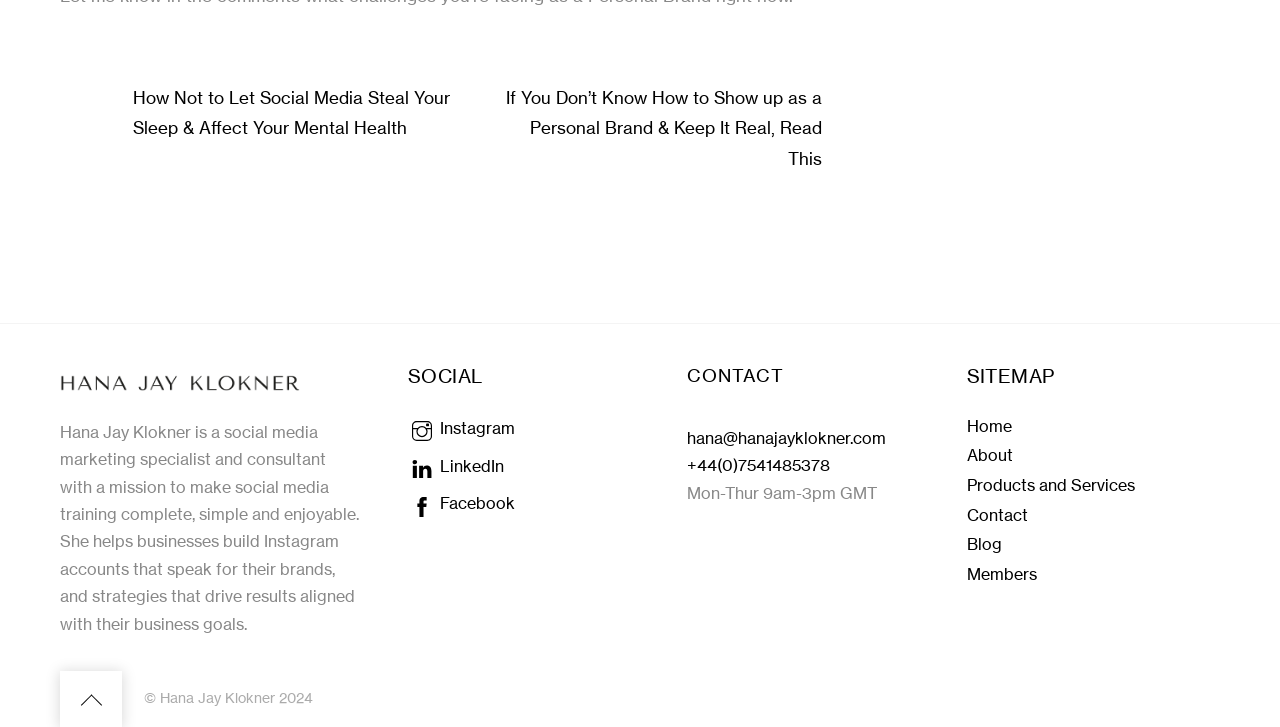Answer the following query concisely with a single word or phrase:
What is the contact email address of Hana Jay Klokner?

hana@hanajayklokner.com